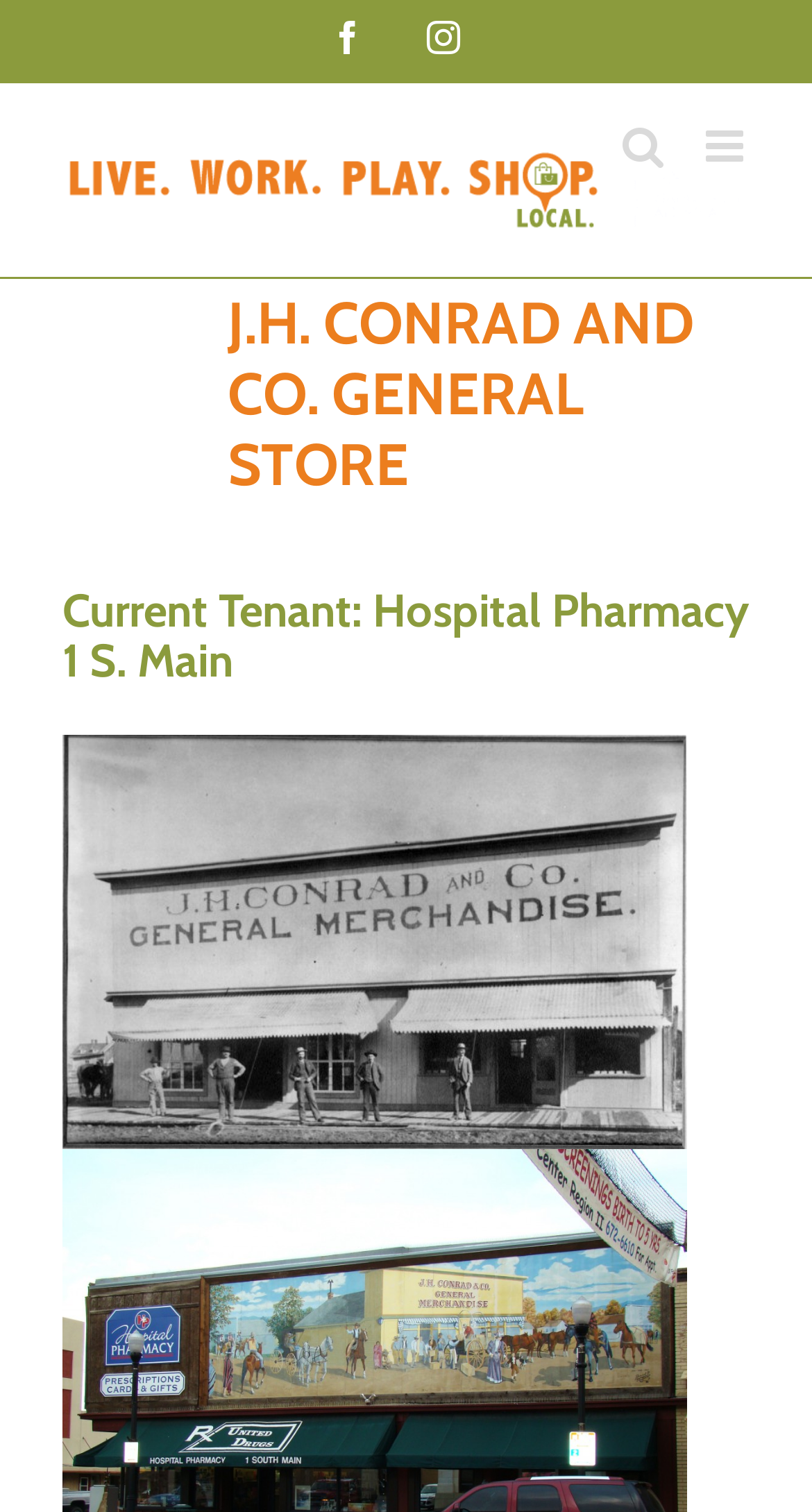Using the element description: "title="JH-Conrad REV"", determine the bounding box coordinates. The coordinates should be in the format [left, top, right, bottom], with values between 0 and 1.

[0.077, 0.76, 0.846, 0.79]